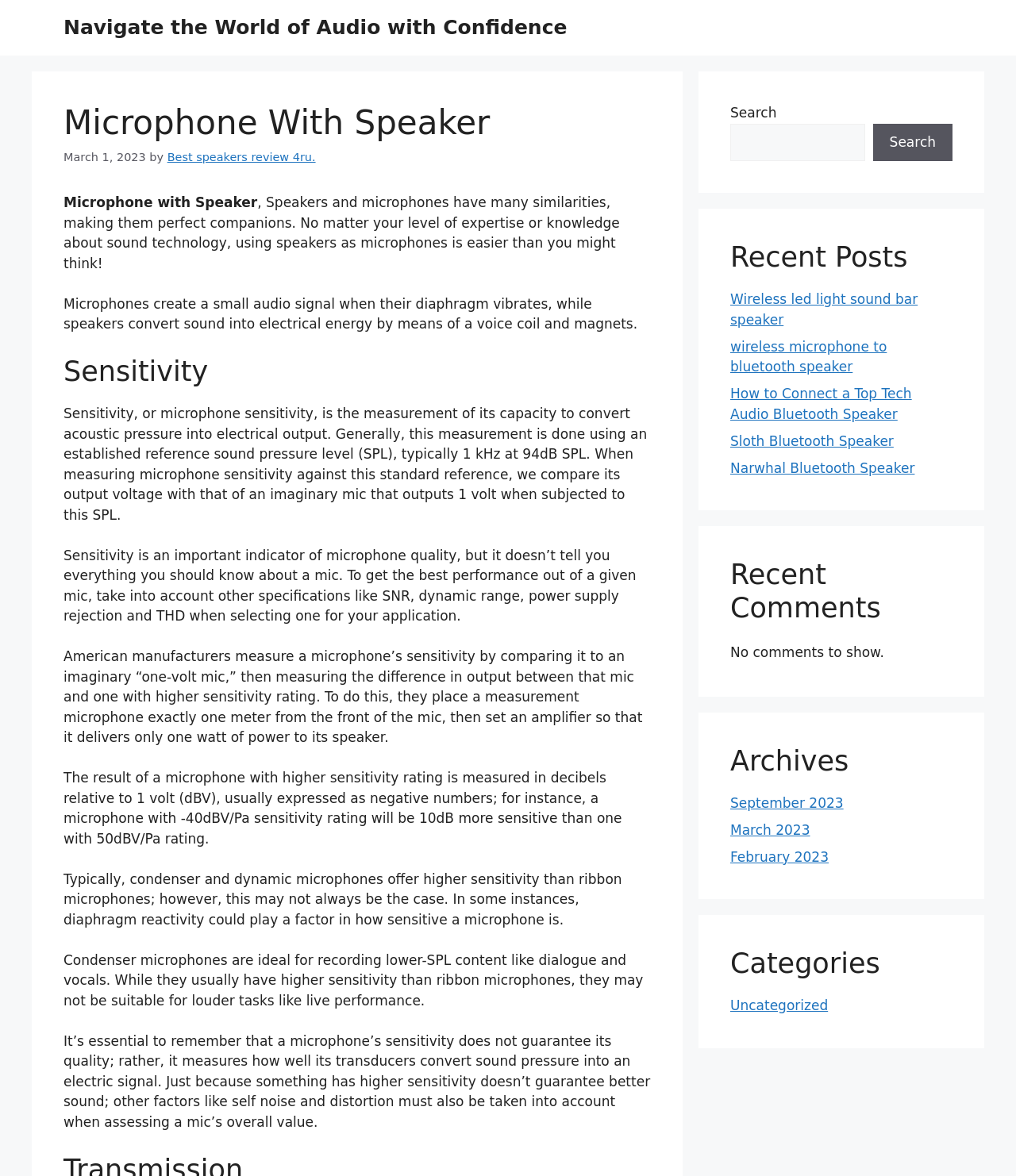What is the main topic of this webpage?
Examine the webpage screenshot and provide an in-depth answer to the question.

Based on the webpage content, the main topic is about microphones with speakers, discussing their similarities and how they can be used together. The webpage provides information on microphone sensitivity, its measurement, and its importance in selecting a microphone.